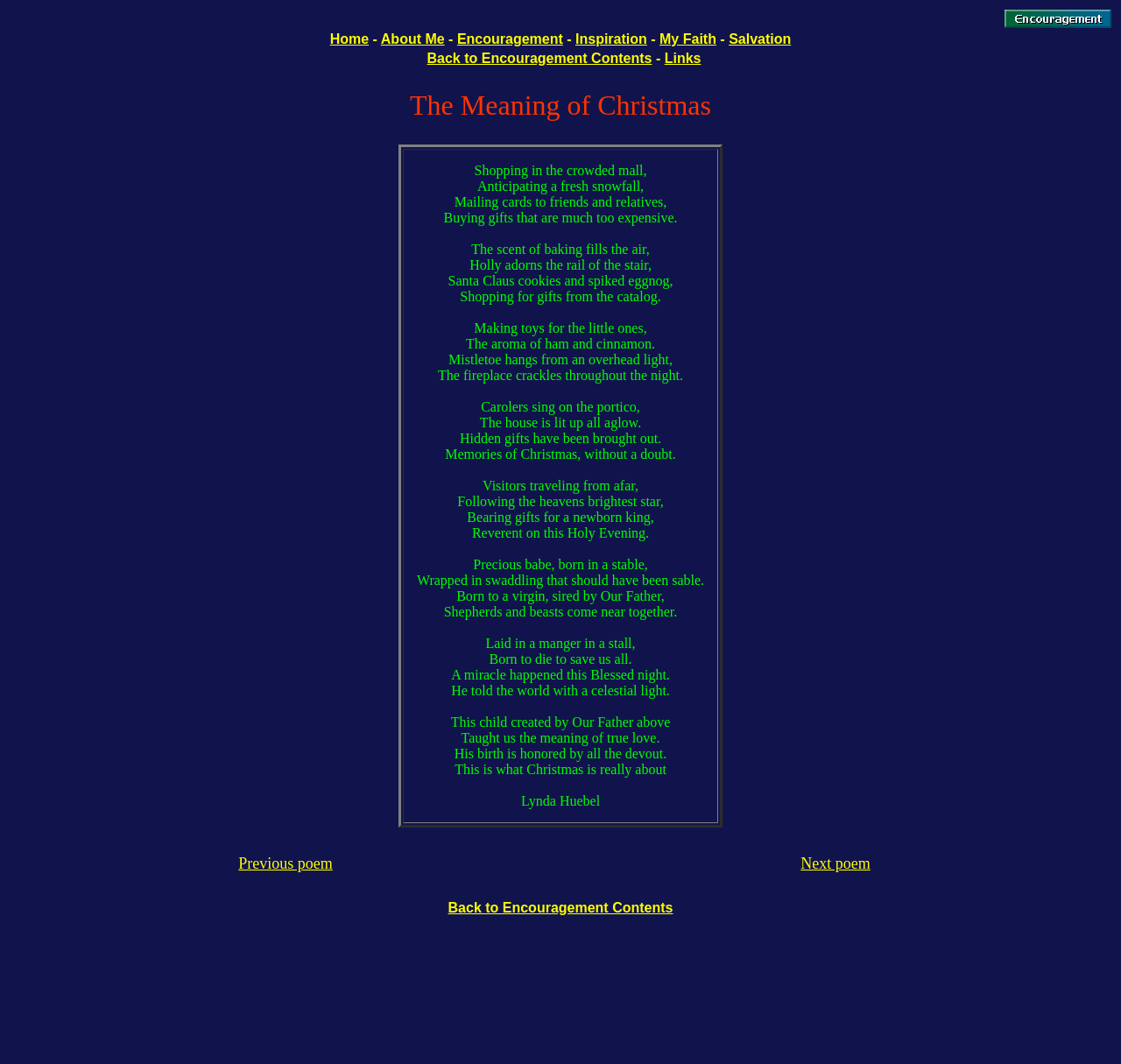Please identify the bounding box coordinates of the region to click in order to complete the task: "Click on the 'Home' link". The coordinates must be four float numbers between 0 and 1, specified as [left, top, right, bottom].

[0.294, 0.03, 0.329, 0.044]